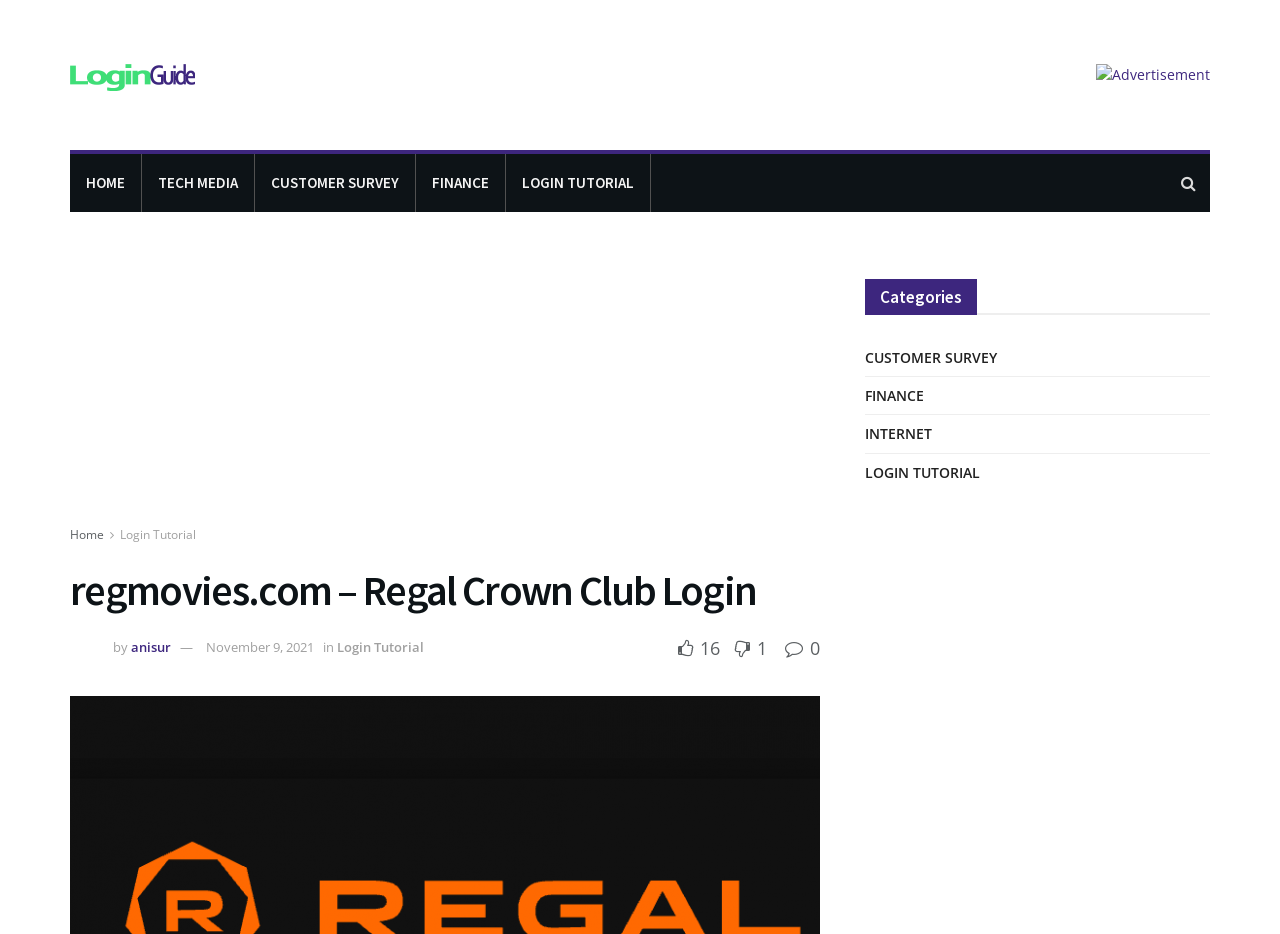Please provide the bounding box coordinates for the UI element as described: "aria-label="Advertisement" name="aswift_1" title="Advertisement"". The coordinates must be four floats between 0 and 1, represented as [left, top, right, bottom].

[0.055, 0.263, 0.641, 0.563]